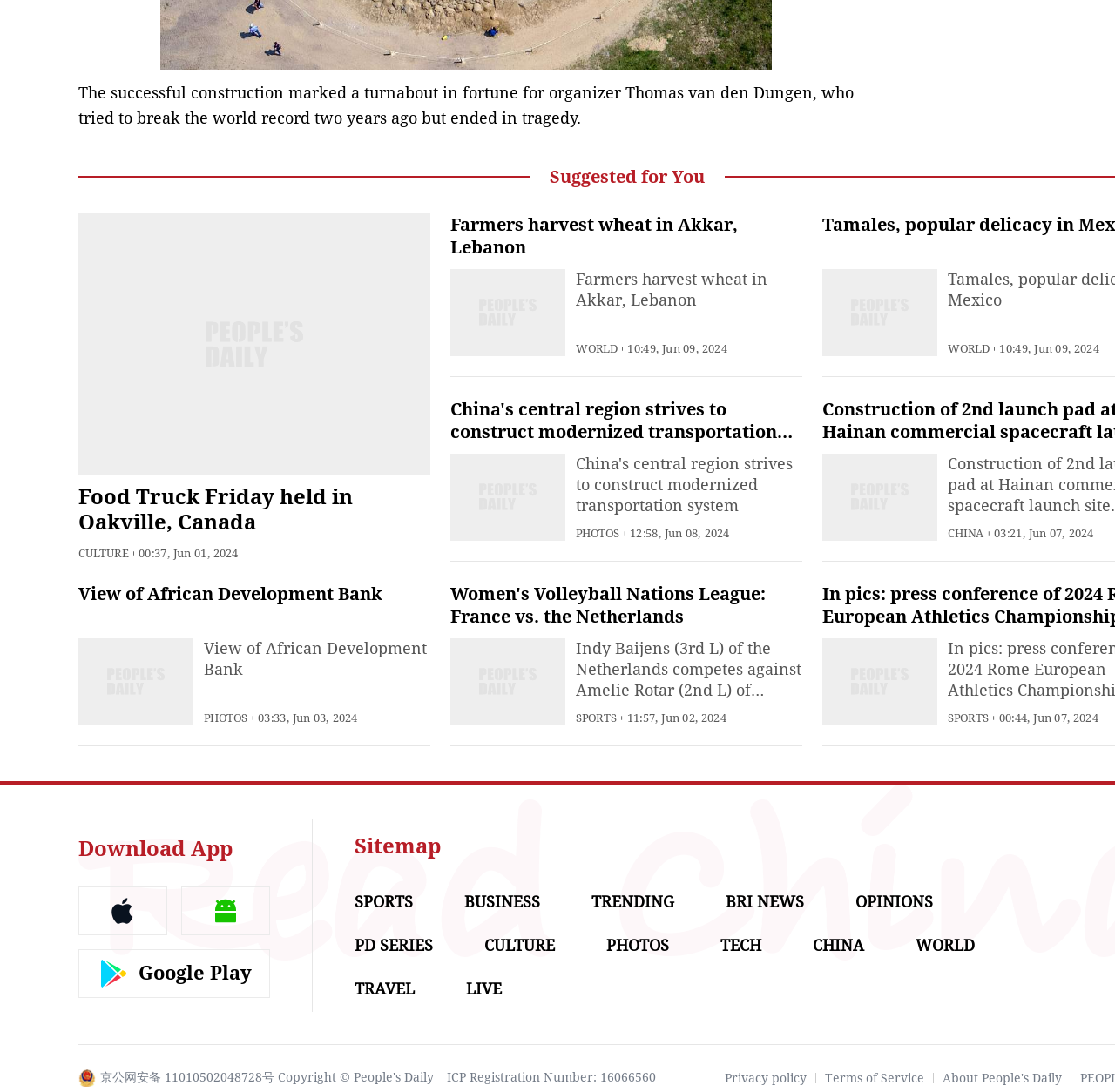What are the categories listed at the bottom of the webpage?
Look at the image and answer the question using a single word or phrase.

SPORTS, BUSINESS, TRENDING, BRI NEWS, OPINIONS, PD SERIES, CULTURE, PHOTOS, TECH, CHINA, WORLD, TRAVEL, LIVE